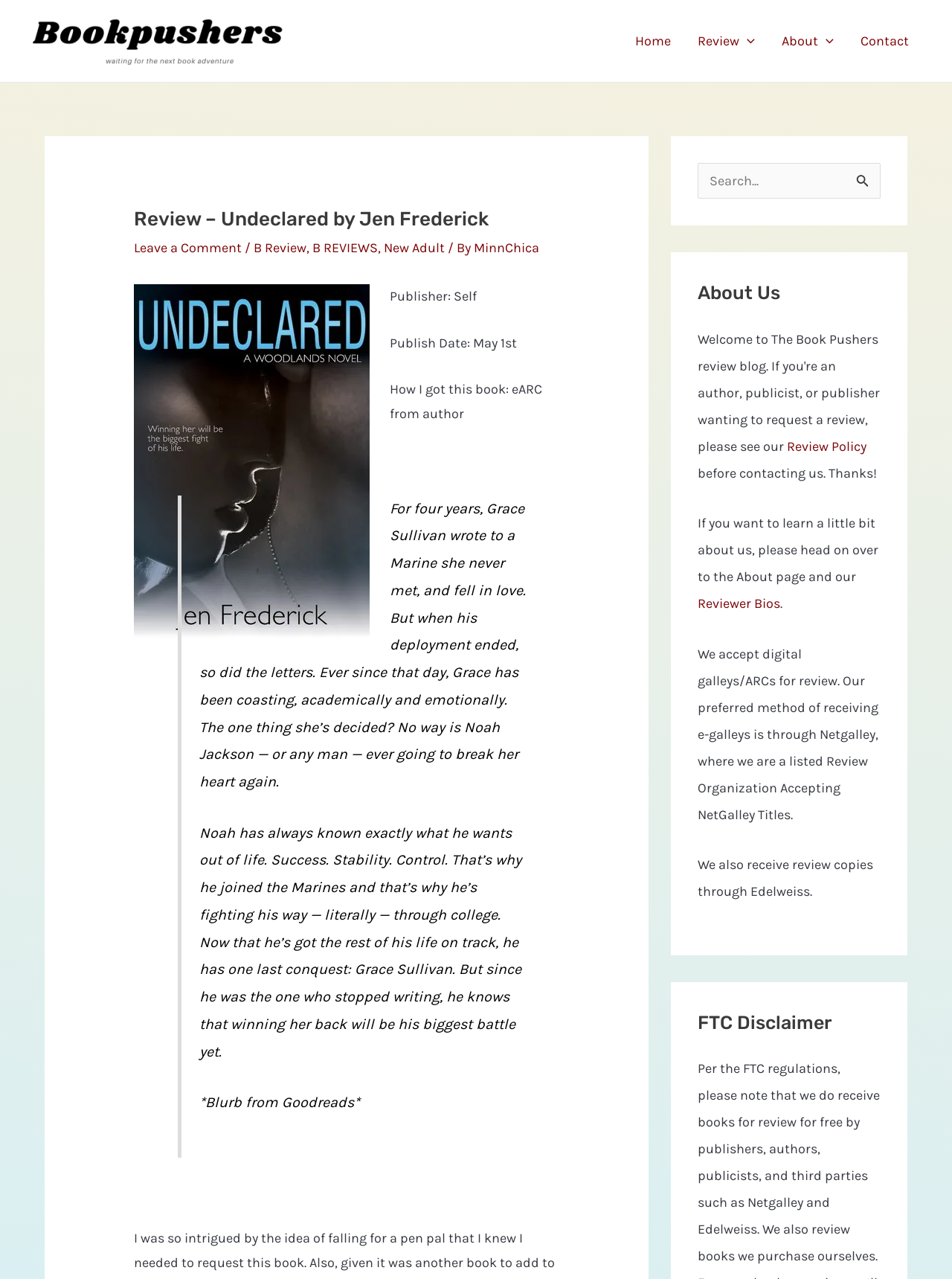Find the bounding box coordinates of the clickable region needed to perform the following instruction: "Read the review of 'Undeclared' by Jen Frederick". The coordinates should be provided as four float numbers between 0 and 1, i.e., [left, top, right, bottom].

[0.141, 0.222, 0.388, 0.499]